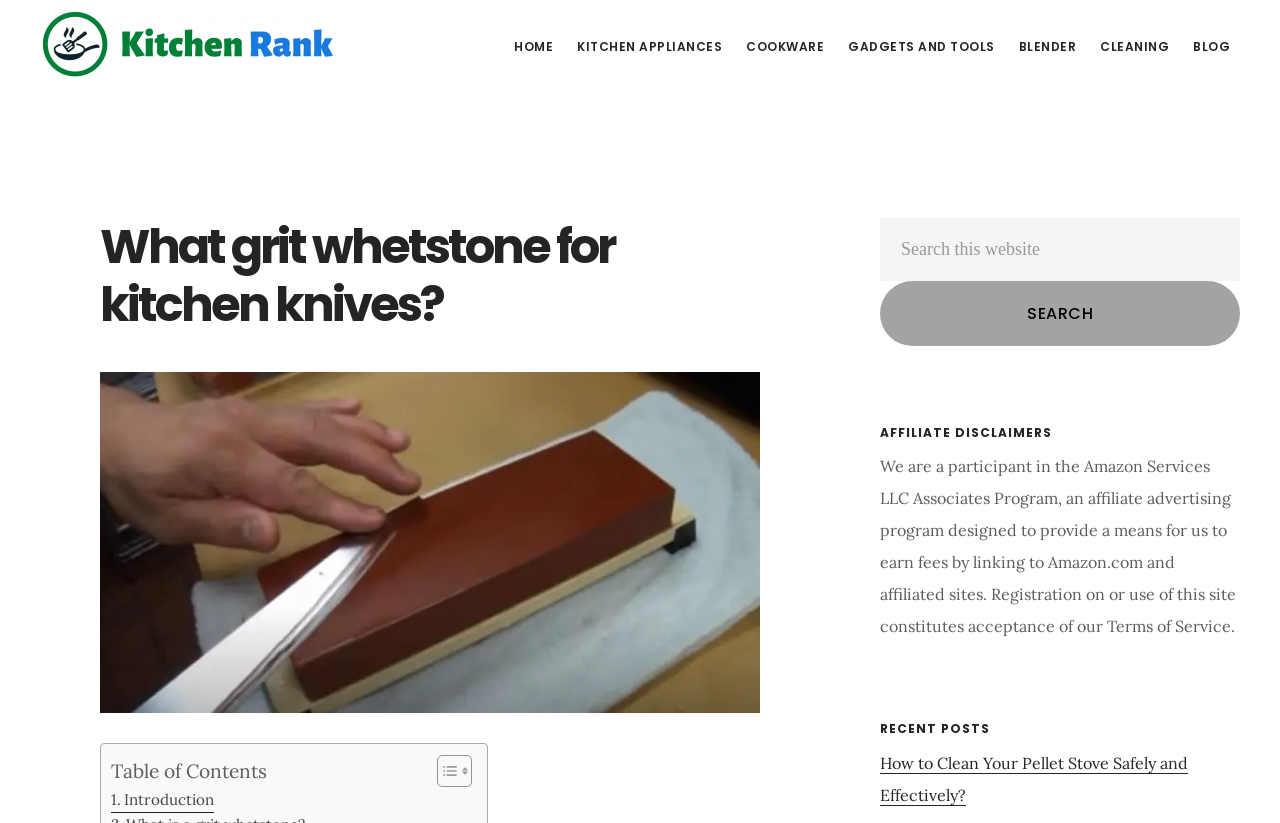Analyze the image and give a detailed response to the question:
What is the purpose of the search box?

I determined the purpose of the search box by looking at the static text 'Search this website' next to the search box, which indicates that the search box is used to search within the website.